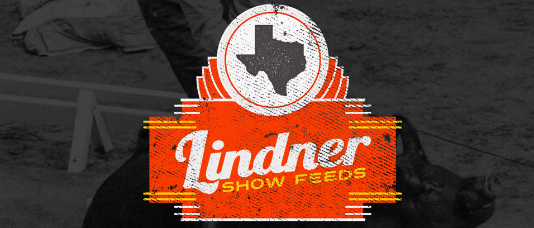Refer to the image and provide a thorough answer to this question:
What type of animals is the company focused on?

The company is focused on show animals because the caption states that Lindner Show Feeds is a dealer committed to providing quality animal feeds and supplements, catering specifically to the needs of show animals in the livestock community.